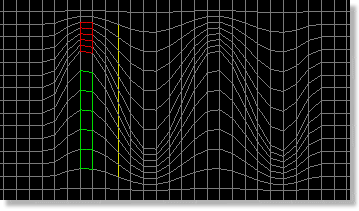What is the purpose of this diagram?
Refer to the image and give a detailed response to the question.

The diagram serves as an educational resource, depicting how electromagnetic waves travel and demonstrating the interactions between electric and magnetic fields in the context of foamy ether, which is critical for understanding the complexities of electromagnetic wave propagation.